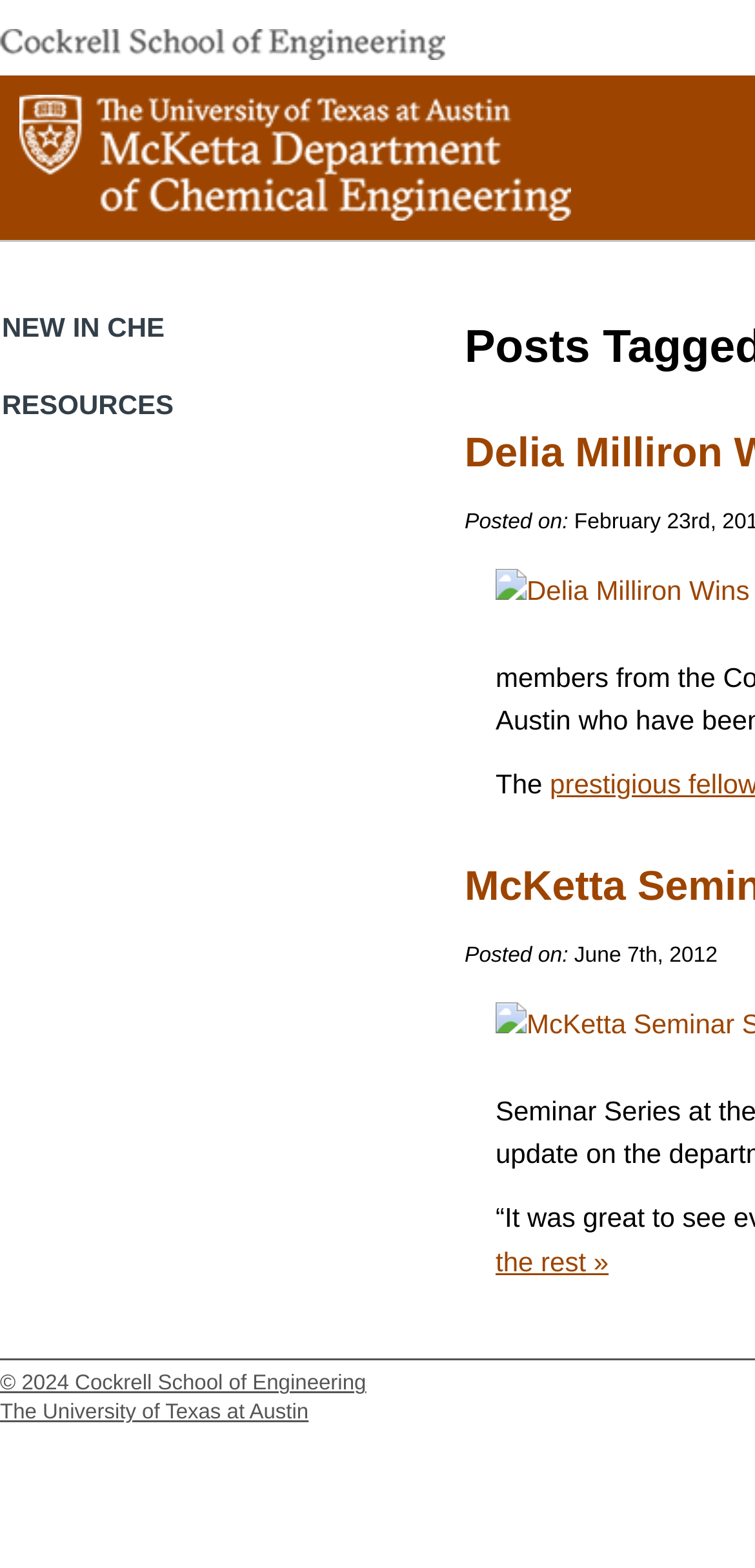Show the bounding box coordinates for the HTML element as described: "parent_node: Search:".

[0.026, 0.06, 0.756, 0.141]